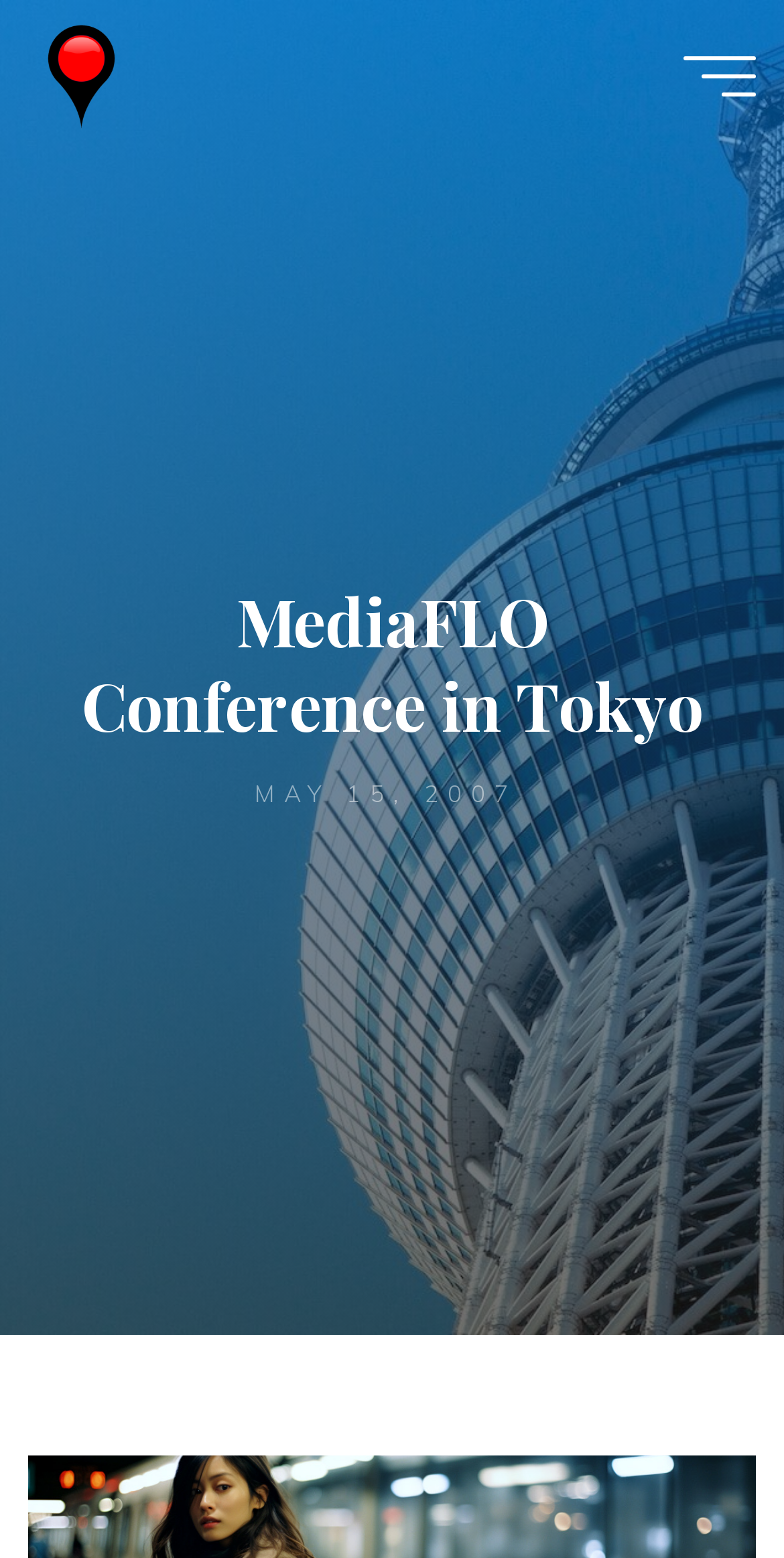Refer to the element description title="Wireless Watch Japan" and identify the corresponding bounding box in the screenshot. Format the coordinates as (top-left x, top-left y, bottom-right x, bottom-right y) with values in the range of 0 to 1.

[0.037, 0.036, 0.172, 0.059]